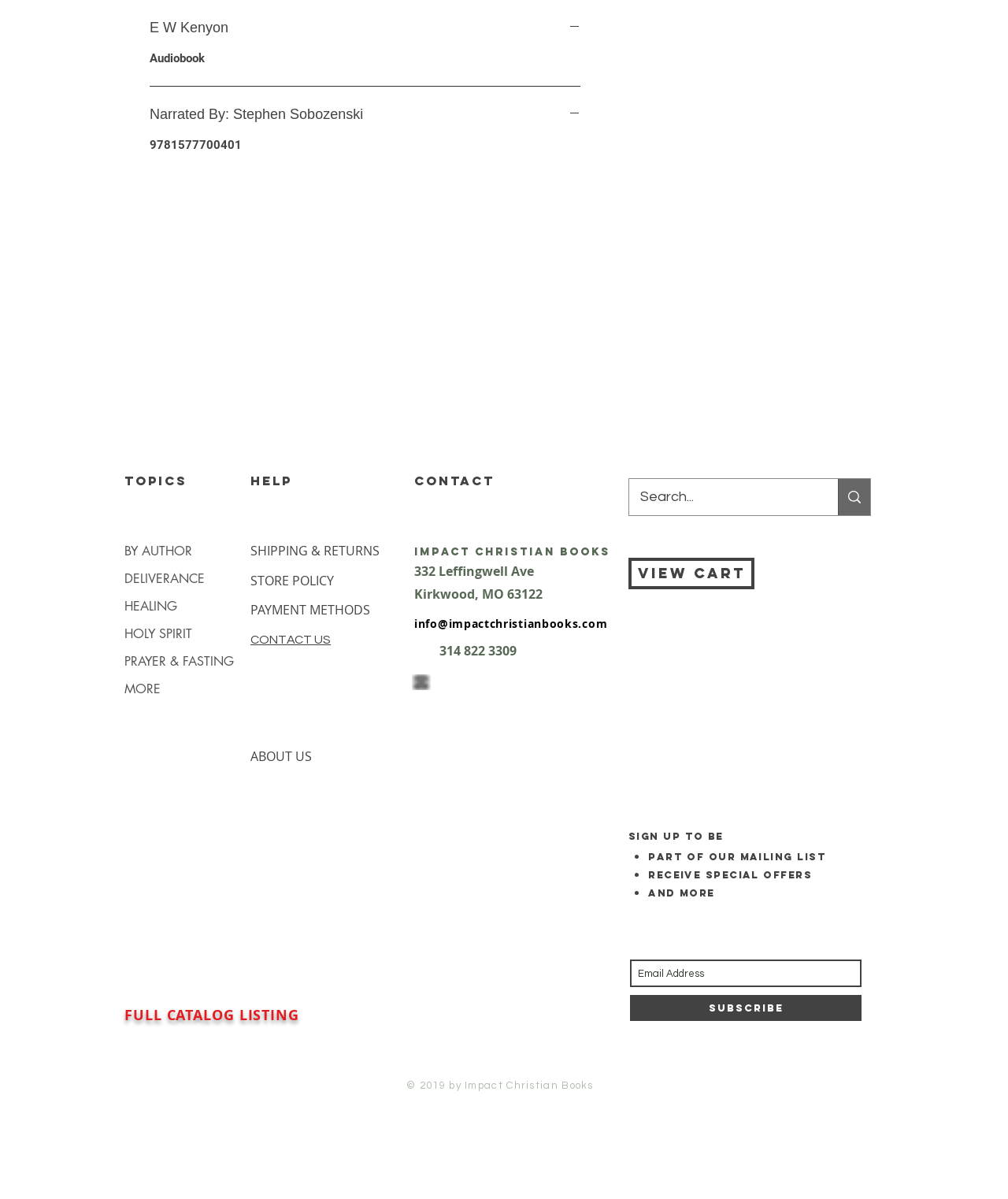What is the author of the audiobook?
Please give a detailed and elaborate explanation in response to the question.

The author of the audiobook can be found by looking at the top section of the webpage, where it says 'E W Kenyon' in a heading element. This is likely the author of the audiobook being displayed.